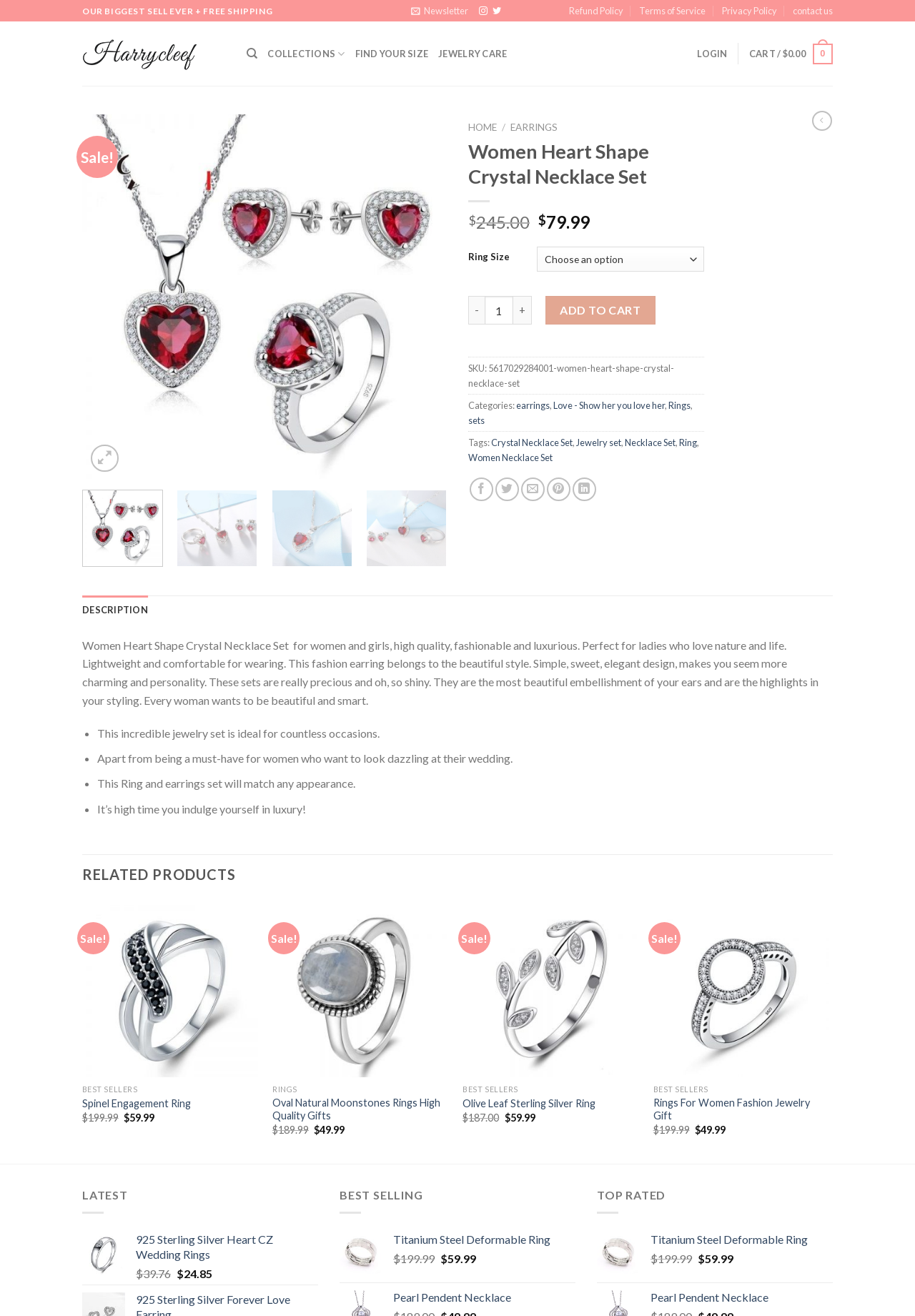Locate the bounding box coordinates of the area where you should click to accomplish the instruction: "Click on the 'Previous' button to view previous products".

[0.103, 0.198, 0.132, 0.253]